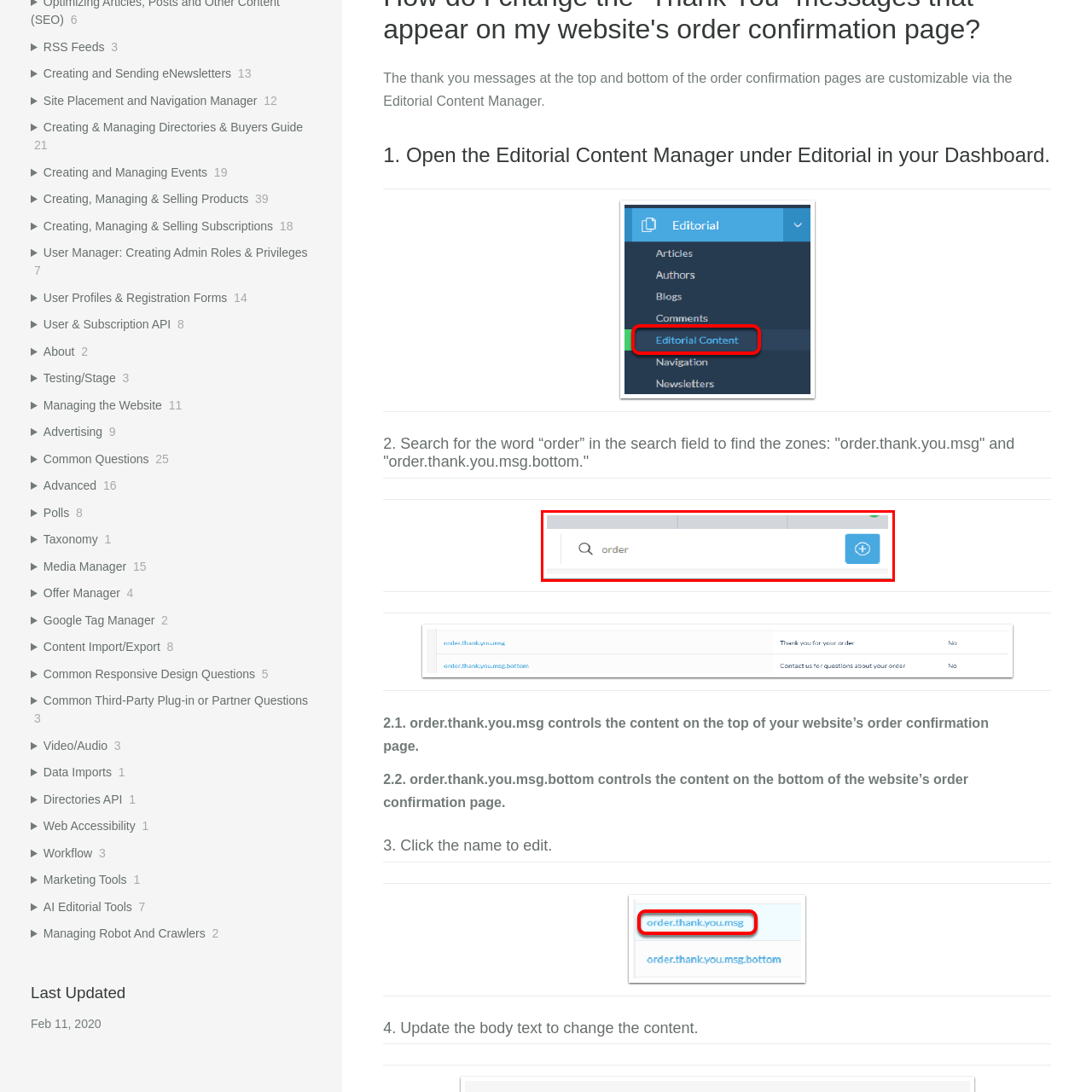Provide an in-depth description of the image within the red bounding box.

The image showcases a user interface (UI) element centered around an order management feature within a software dashboard. It features a prominent search bar with the placeholder text "order," indicating the capability to search for order-related functionalities or messages. Adjacent to the search bar is a blue button with a plus icon, suggestive of an action to create or add new order-related entries or configurations. This layout is designed to enhance usability, allowing users to easily navigate and manage order content, such as customization options for confirmation messages on the order confirmation pages.